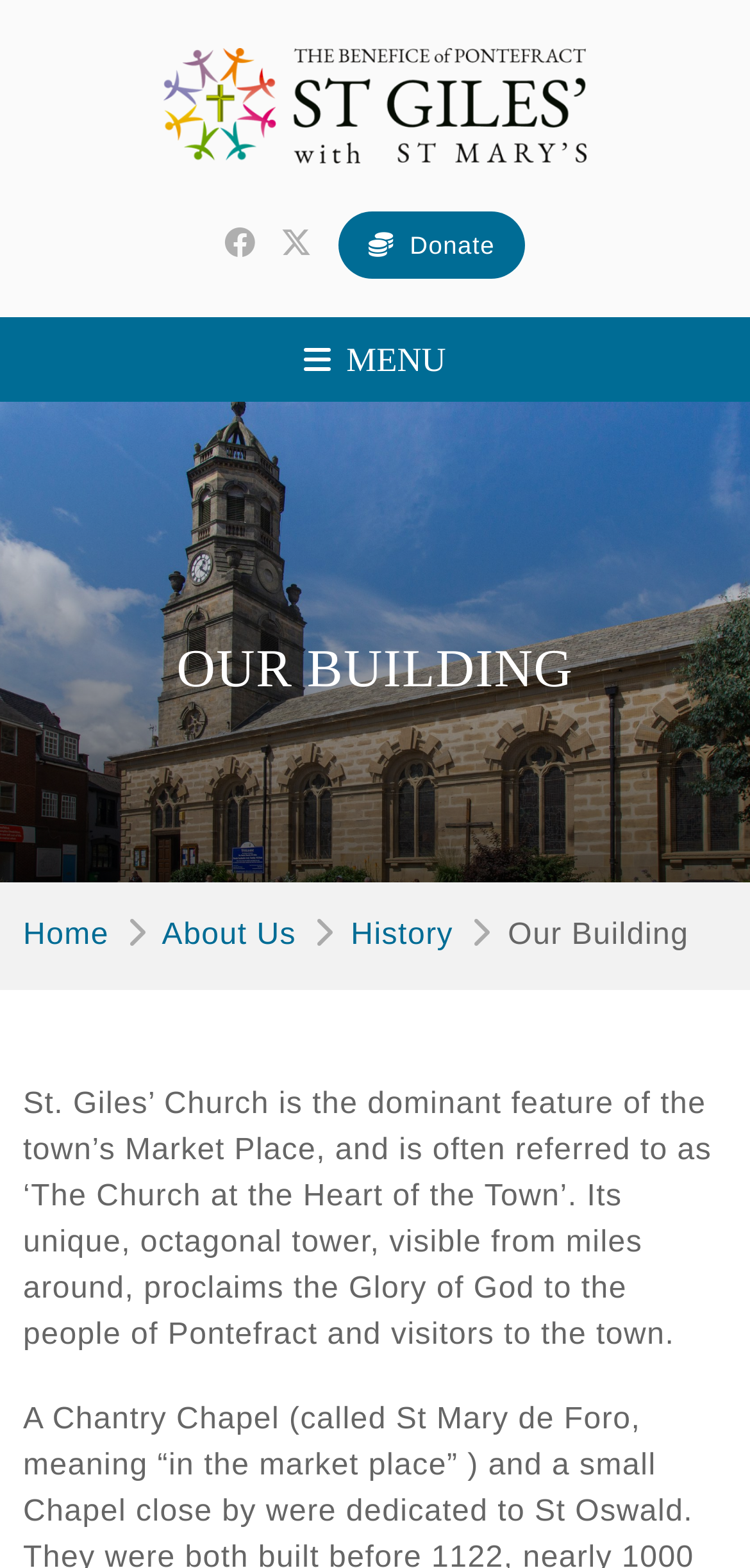Pinpoint the bounding box coordinates of the element you need to click to execute the following instruction: "Go to Home page". The bounding box should be represented by four float numbers between 0 and 1, in the format [left, top, right, bottom].

[0.031, 0.586, 0.145, 0.607]